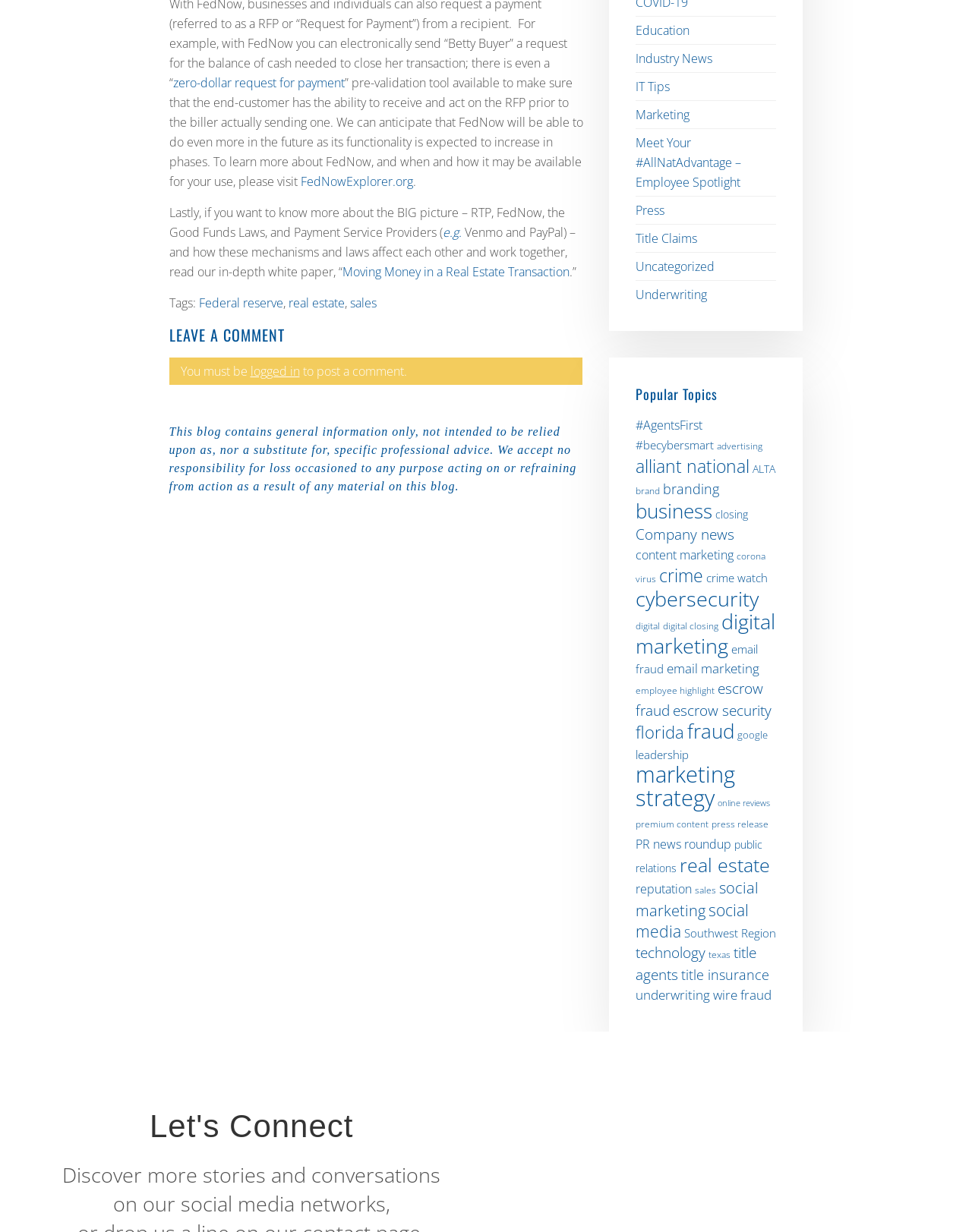Give a one-word or short phrase answer to the question: 
What is the topic of the blog post?

FedNow